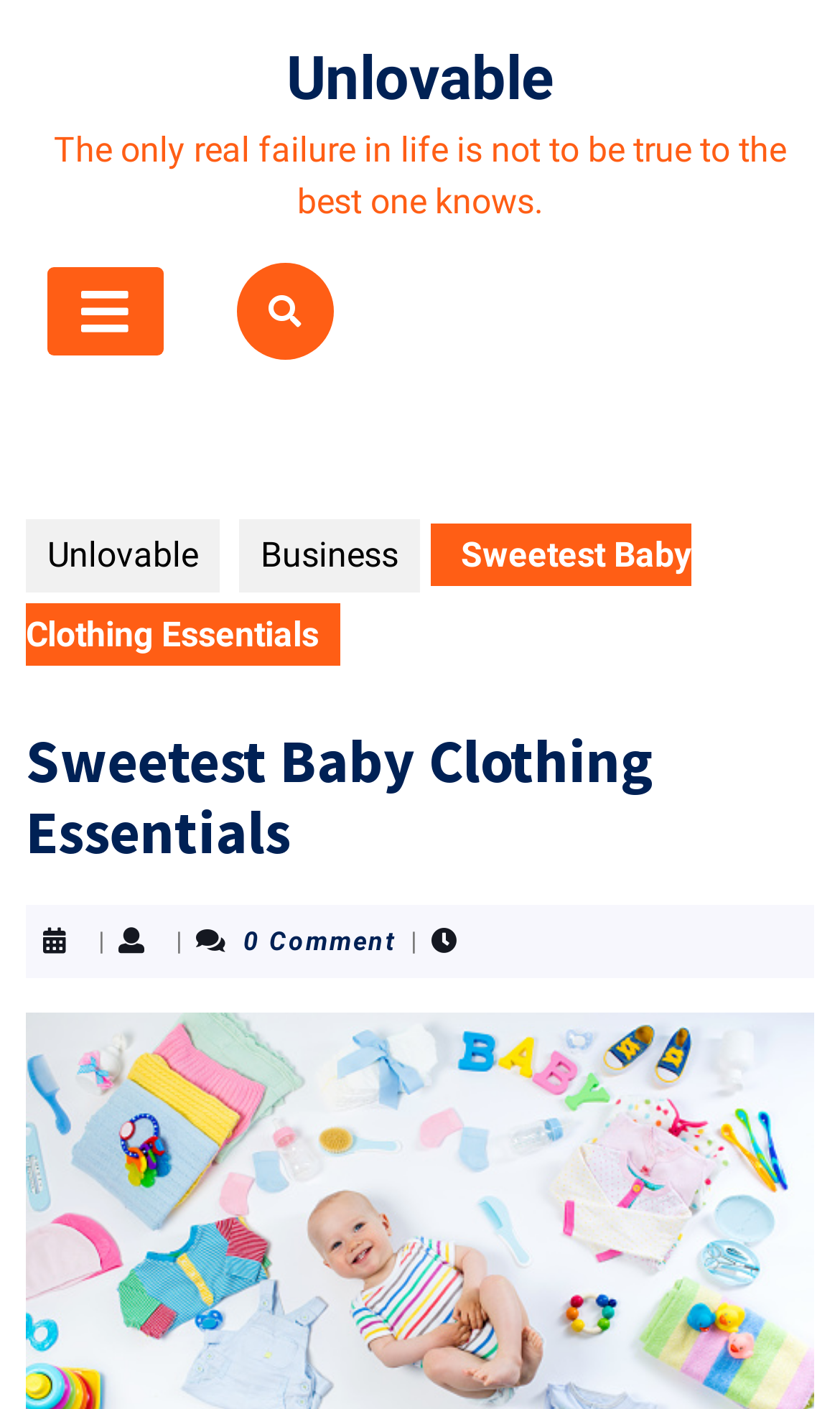Using the image as a reference, answer the following question in as much detail as possible:
Is the Open Button selected?

I checked the selected state of the Open Button by looking at the tab element ' Open Button' and found that it is set to False.